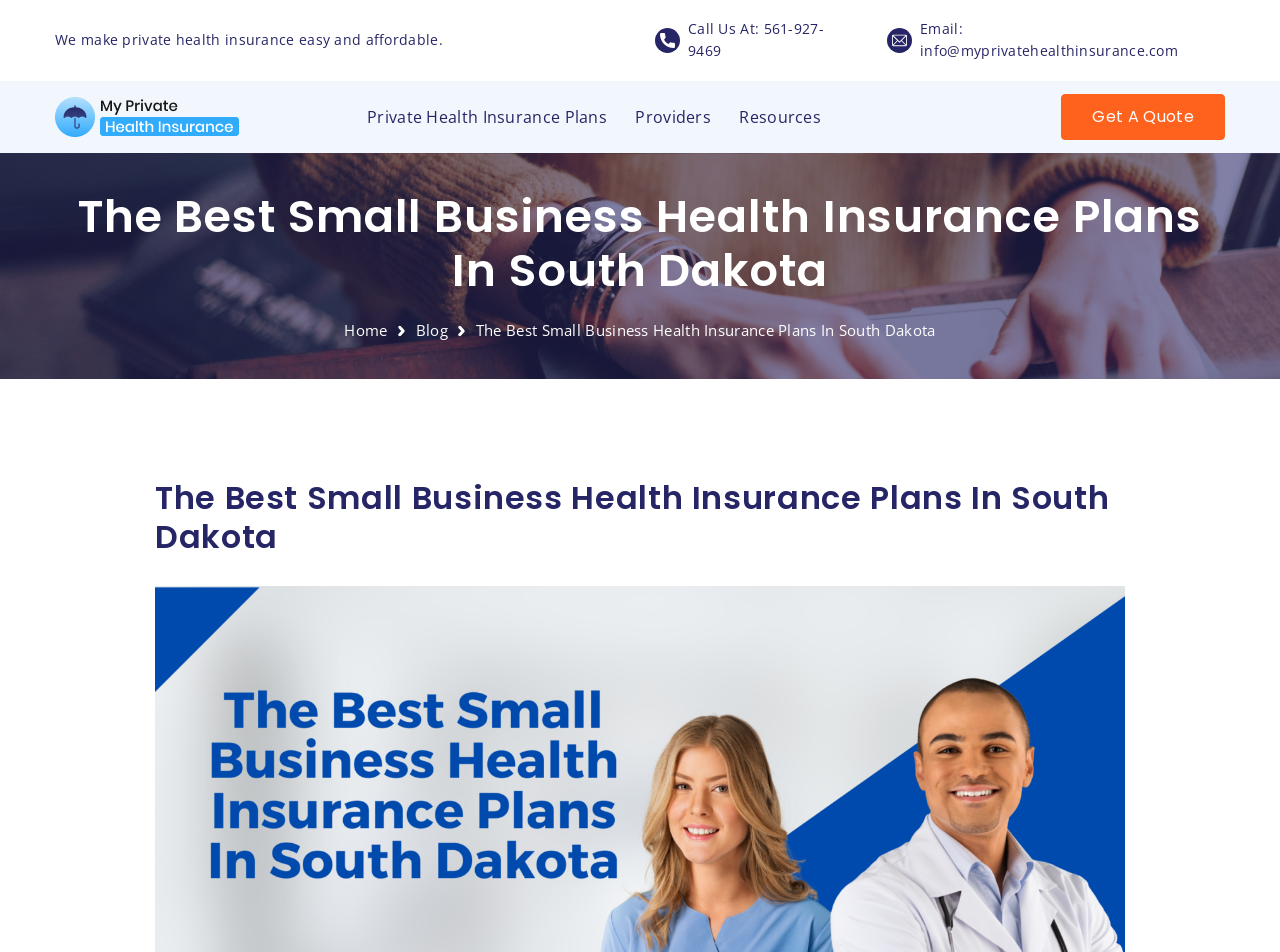Find the bounding box coordinates of the element to click in order to complete this instruction: "Go to the home page". The bounding box coordinates must be four float numbers between 0 and 1, denoted as [left, top, right, bottom].

[0.269, 0.336, 0.303, 0.357]